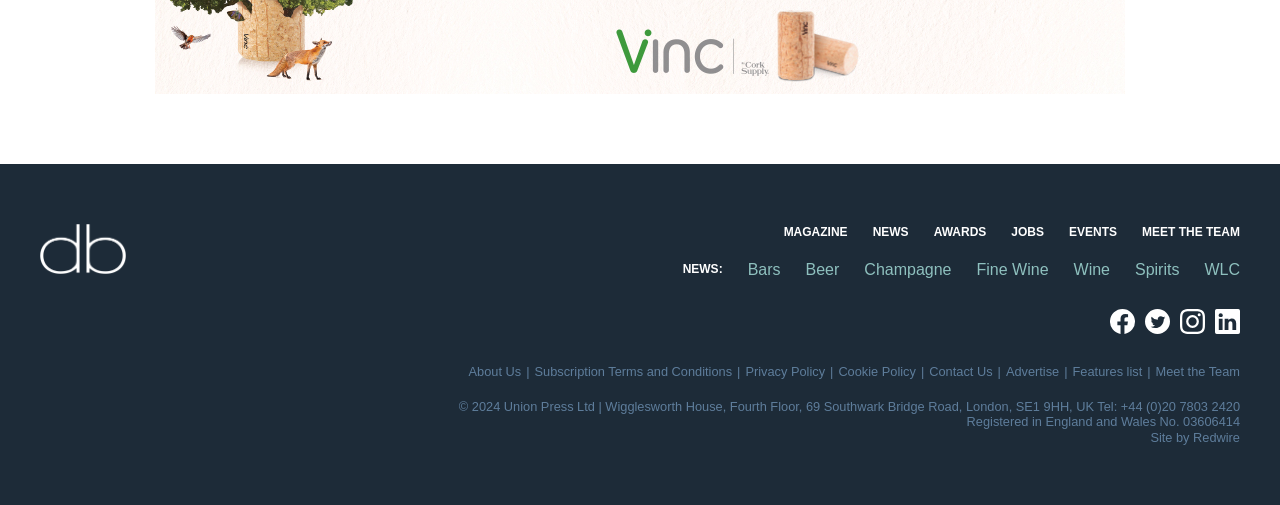Please identify the bounding box coordinates of the element's region that should be clicked to execute the following instruction: "Click on the 'MAGAZINE' link". The bounding box coordinates must be four float numbers between 0 and 1, i.e., [left, top, right, bottom].

[0.612, 0.446, 0.662, 0.473]